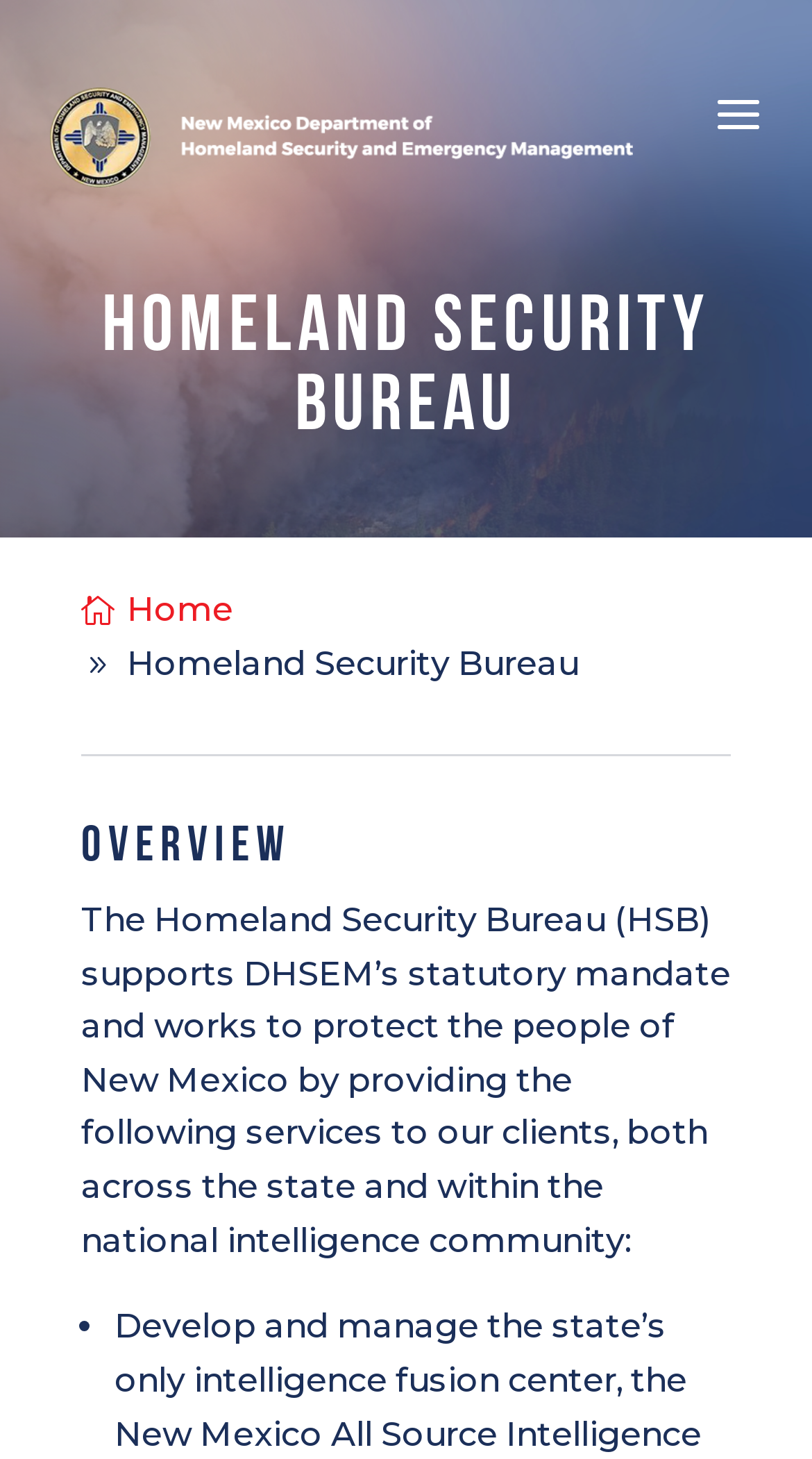Please determine the headline of the webpage and provide its content.

Homeland Security Bureau